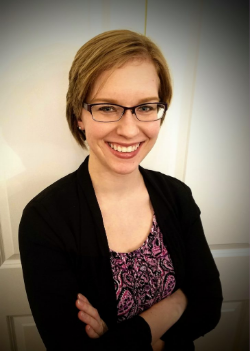How is the woman standing?
Using the visual information, respond with a single word or phrase.

With arms crossed